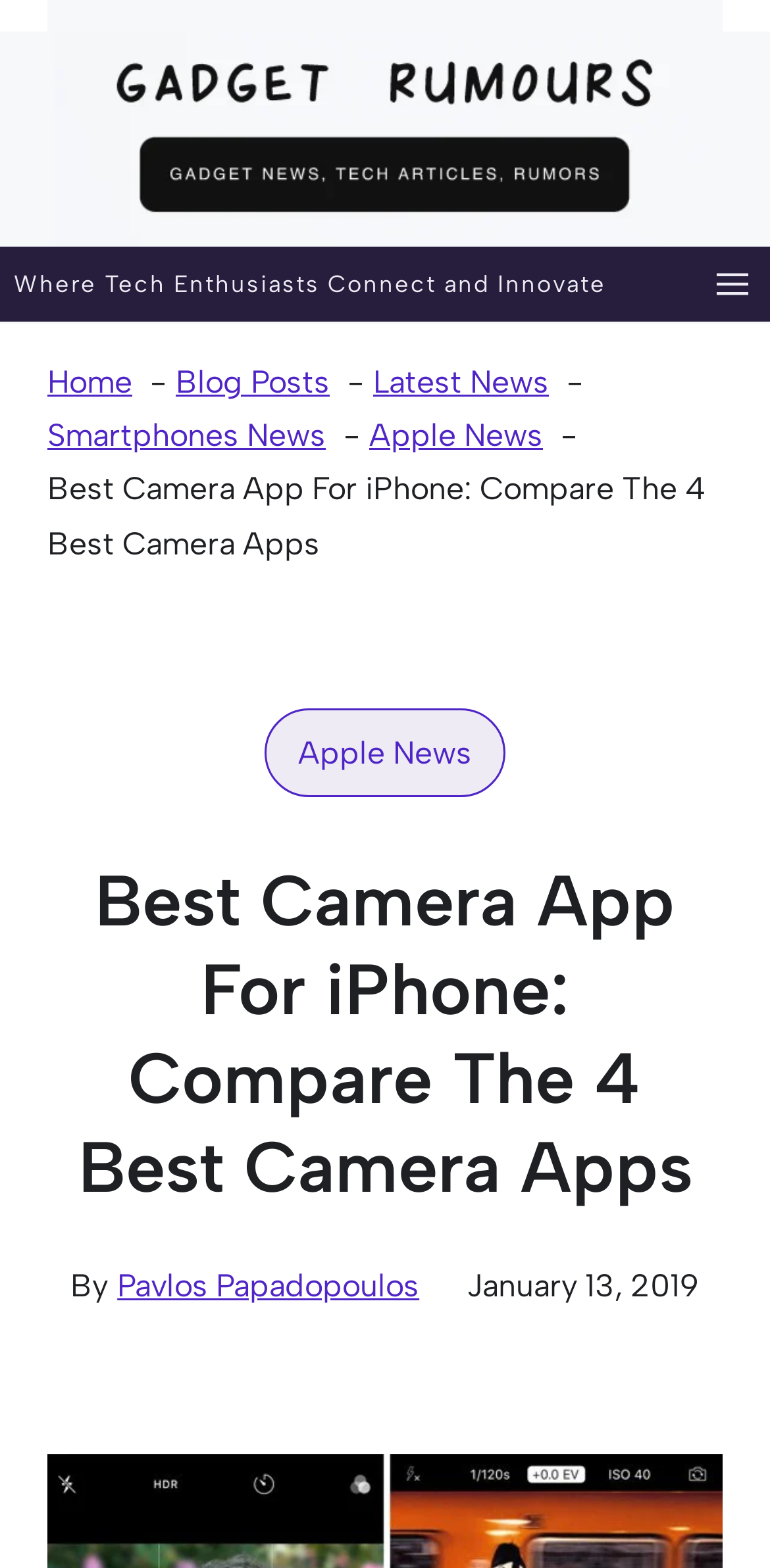Utilize the details in the image to give a detailed response to the question: What is the purpose of the button in the top right corner?

I determined the purpose of the button by looking at the button element with the text 'Open menu' which has a popup dialog, indicating that it opens a menu.